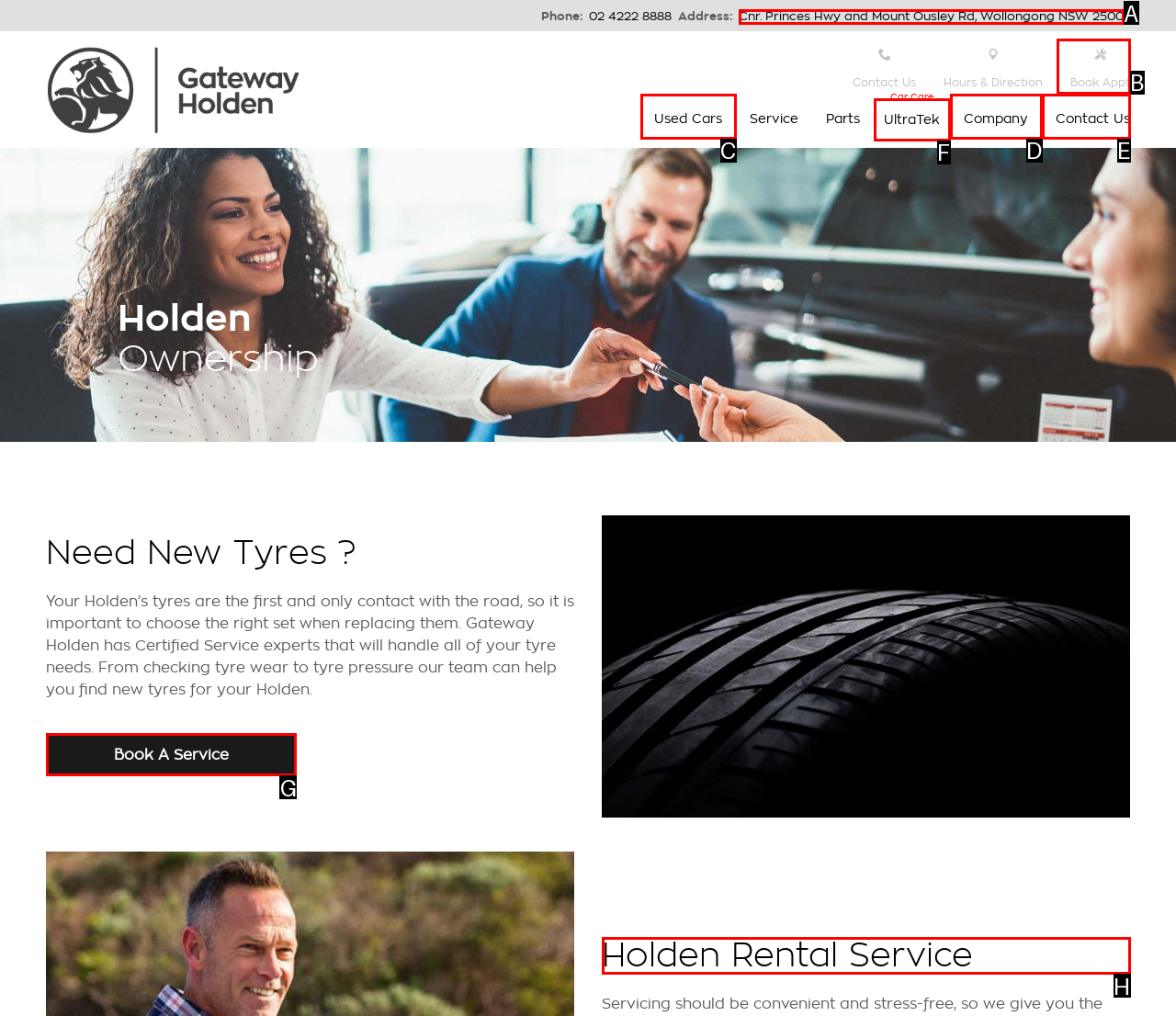Point out the HTML element I should click to achieve the following: Learn about Holden Rental Service Reply with the letter of the selected element.

H